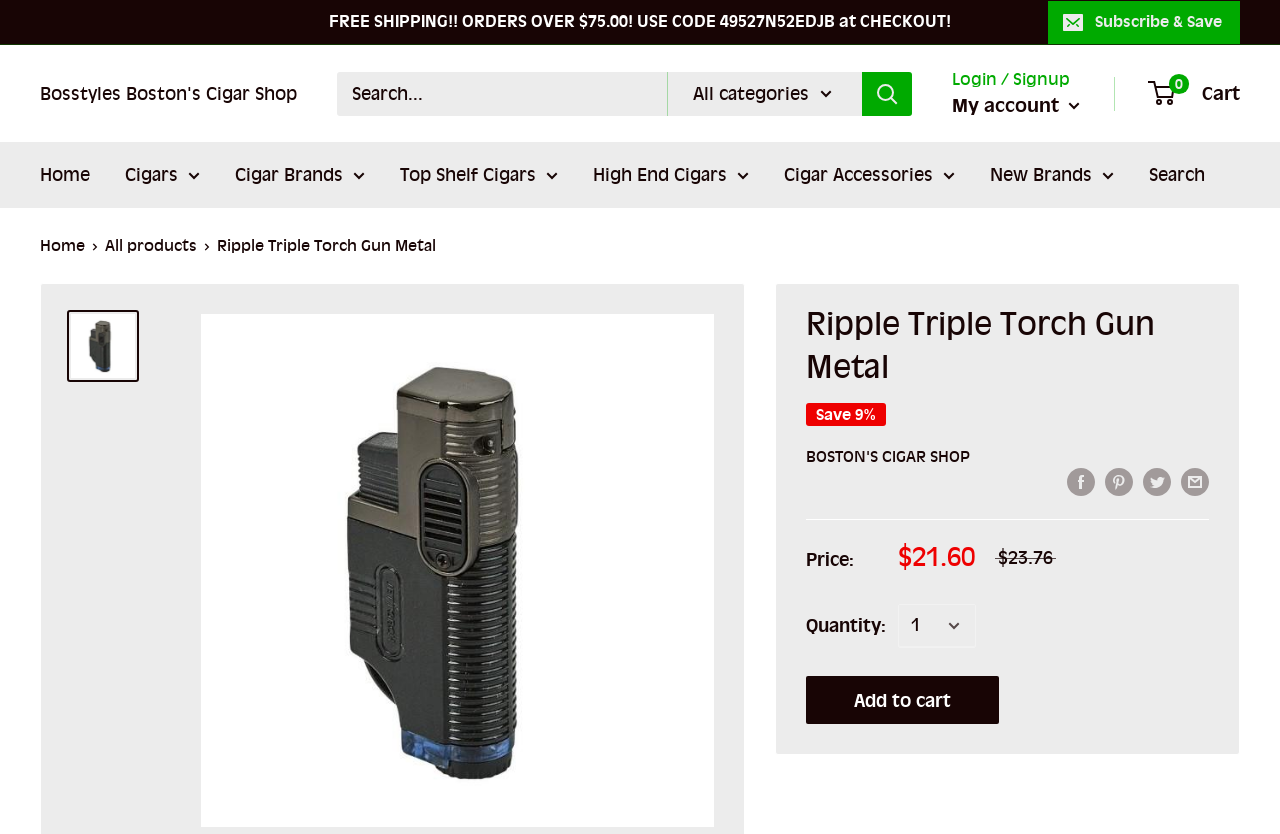Could you indicate the bounding box coordinates of the region to click in order to complete this instruction: "View product details".

[0.157, 0.377, 0.558, 0.992]